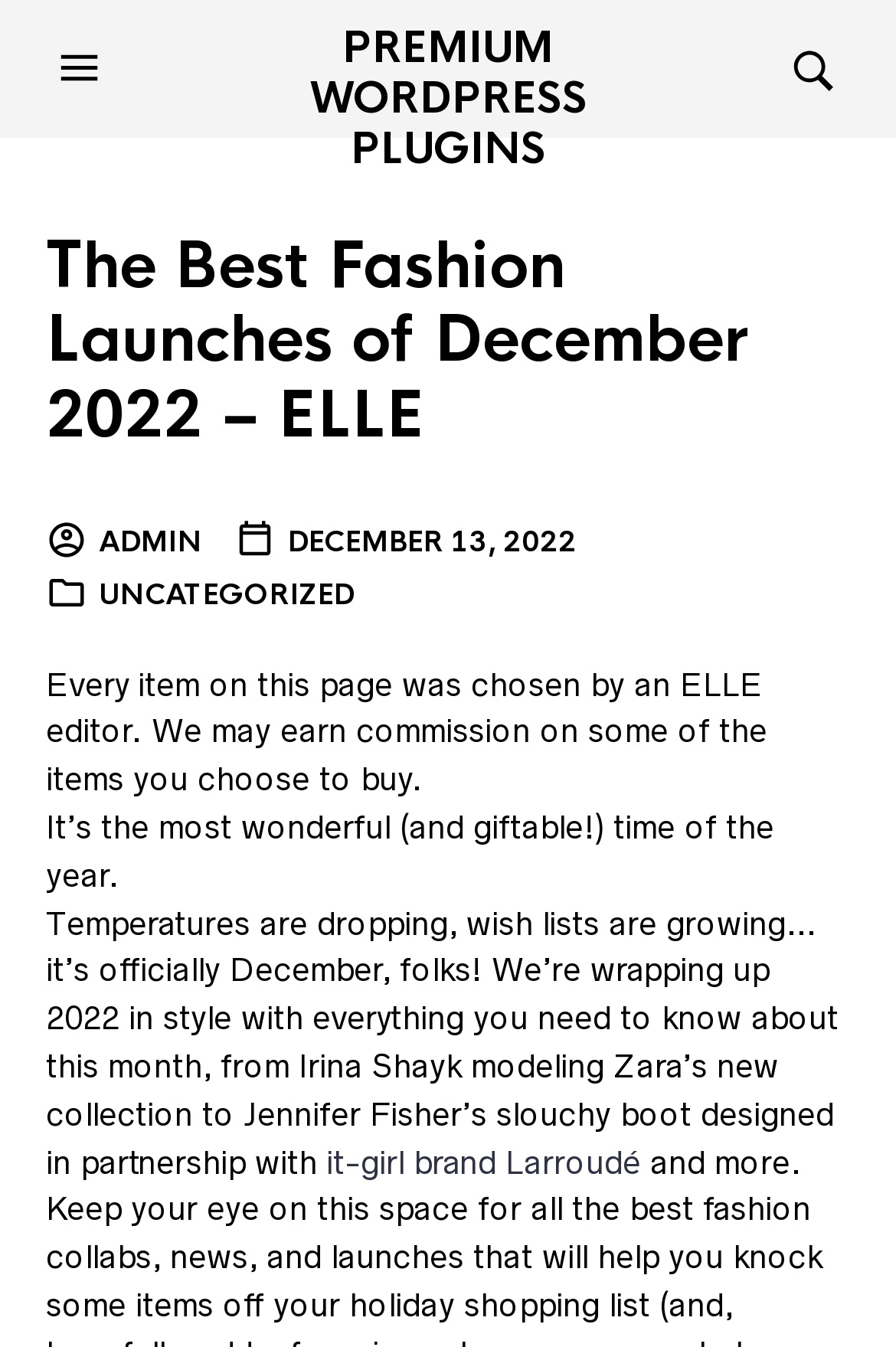Please give a short response to the question using one word or a phrase:
What is Larroudé?

It-girl brand